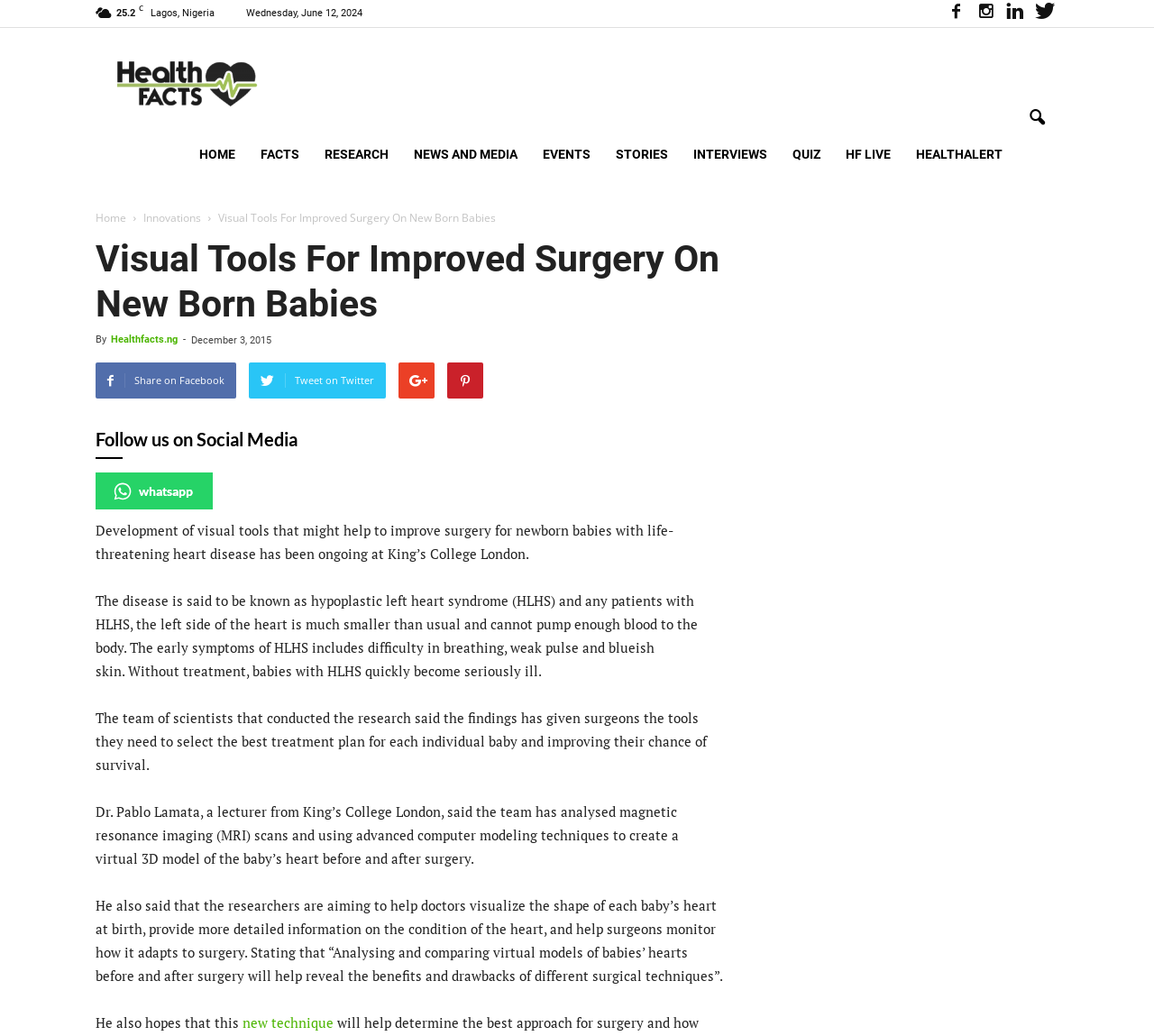Identify the bounding box coordinates of the clickable region necessary to fulfill the following instruction: "Share on Facebook". The bounding box coordinates should be four float numbers between 0 and 1, i.e., [left, top, right, bottom].

[0.083, 0.35, 0.205, 0.385]